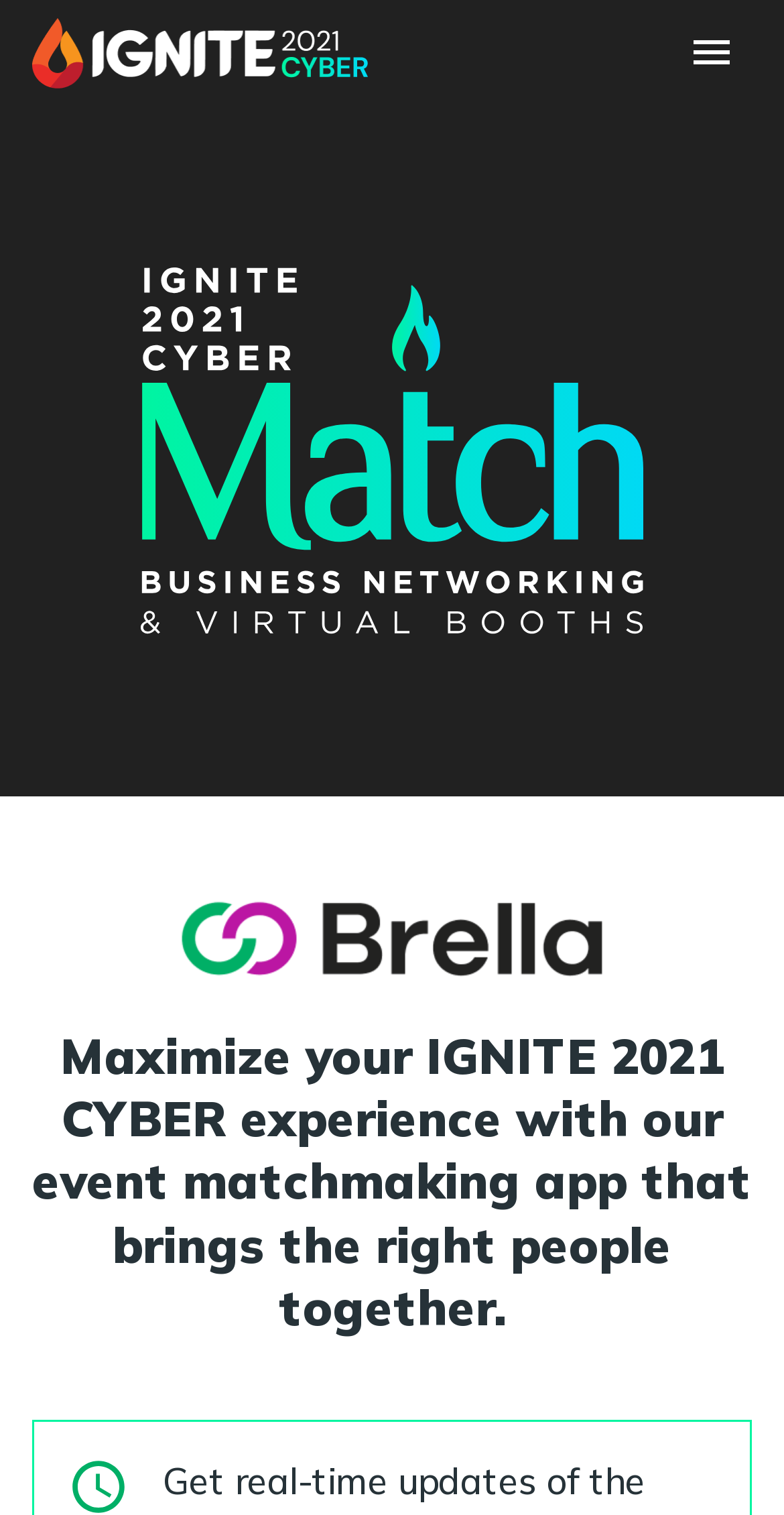What is the name of the event matchmaking app?
Using the details shown in the screenshot, provide a comprehensive answer to the question.

The name of the event matchmaking app can be found on the webpage, which mentions 'Brella' as the app that brings the right people together.